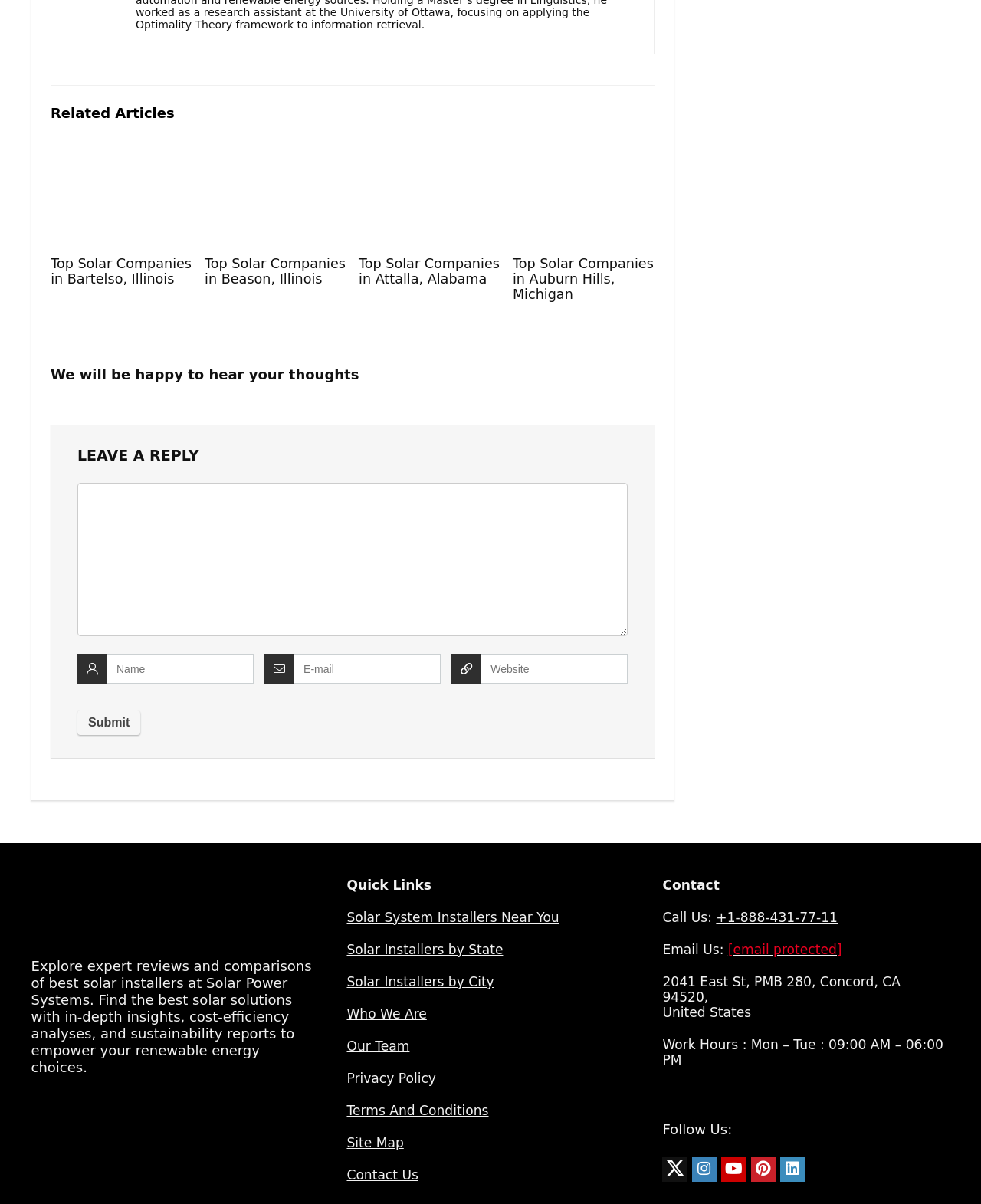Please identify the bounding box coordinates of the area I need to click to accomplish the following instruction: "Search for something".

None